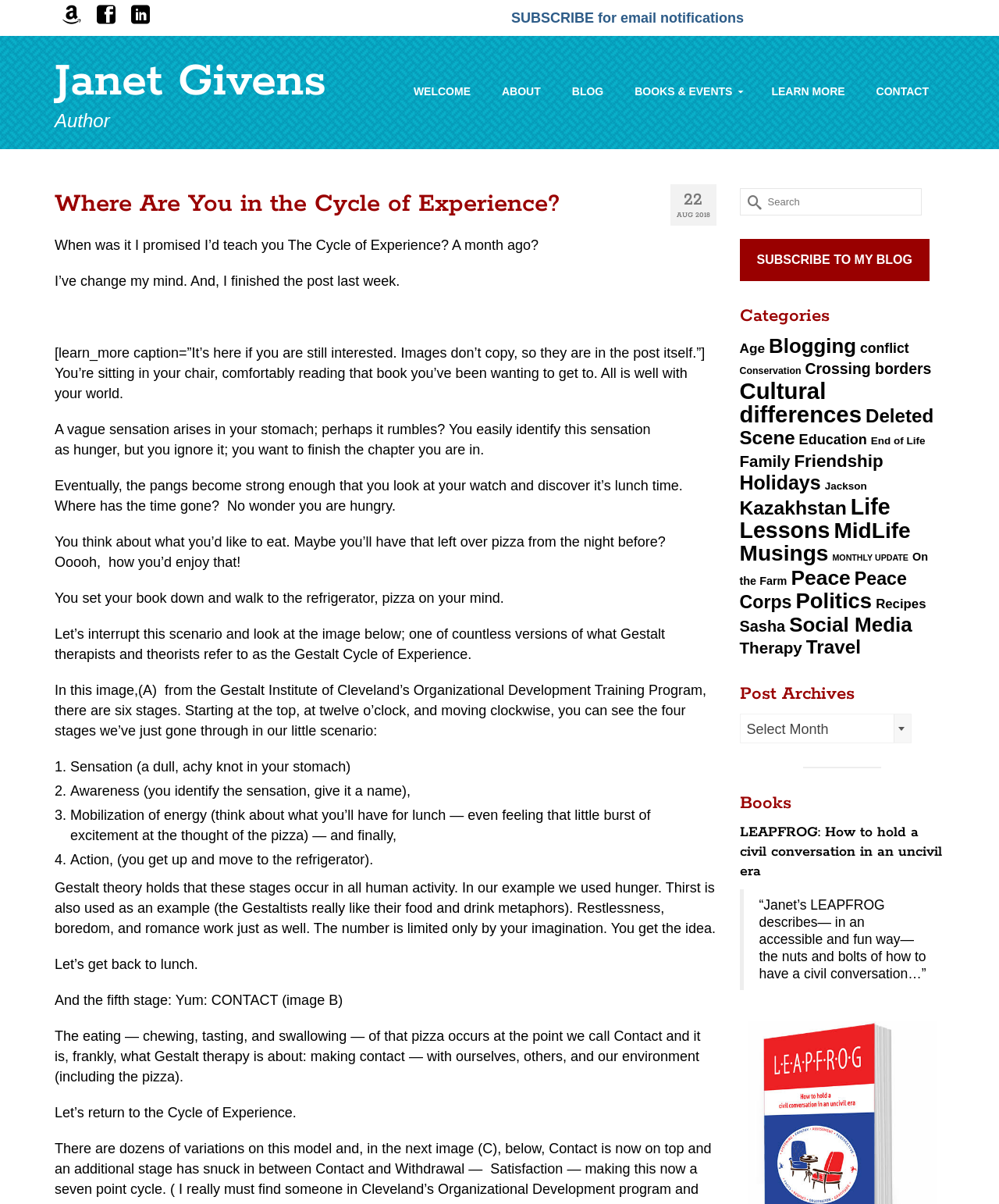Please identify the primary heading on the webpage and return its text.

Where Are You in the Cycle of Experience?